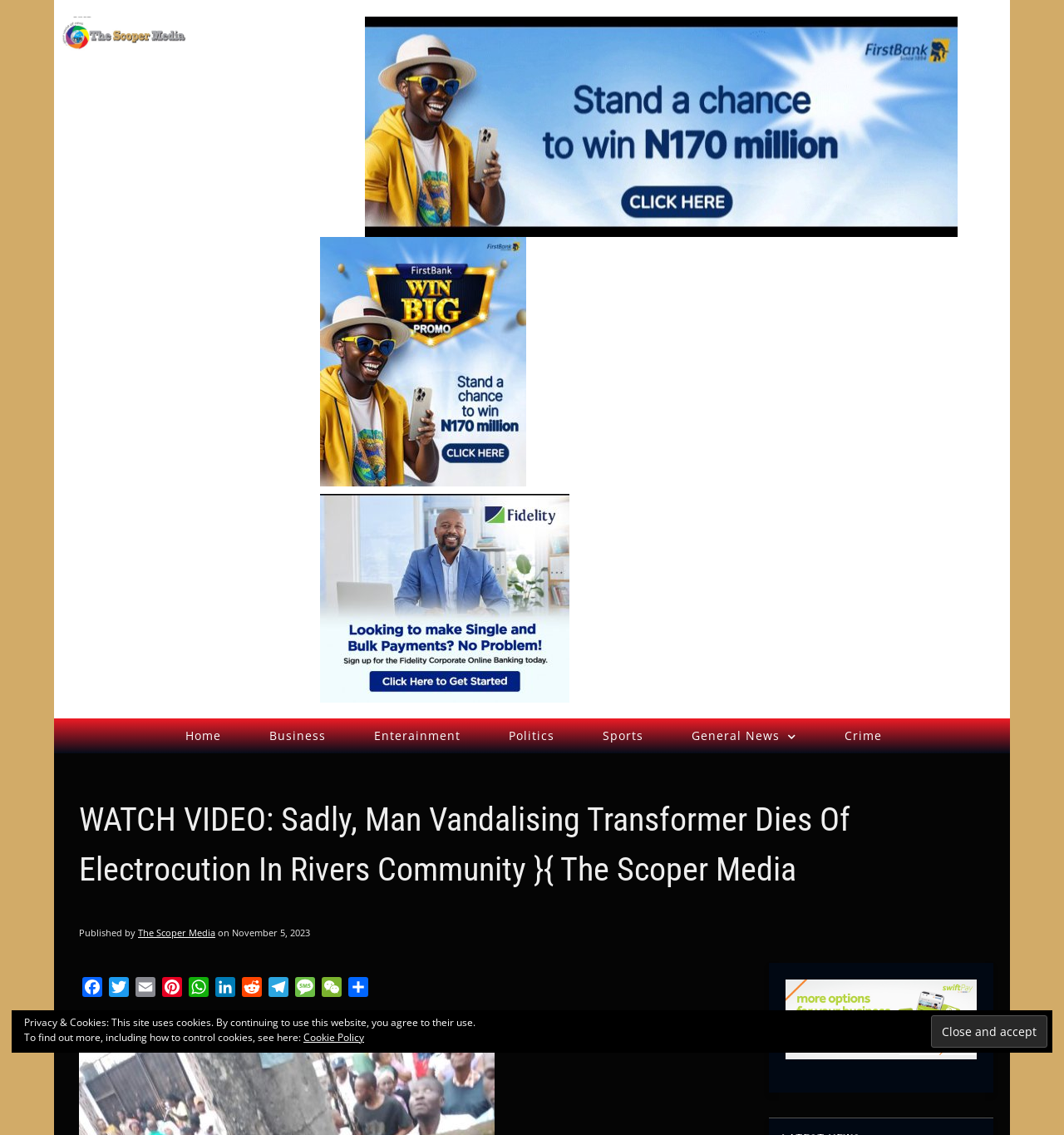Use a single word or phrase to answer the question:
What is the date of publication of the article?

November 5, 2023